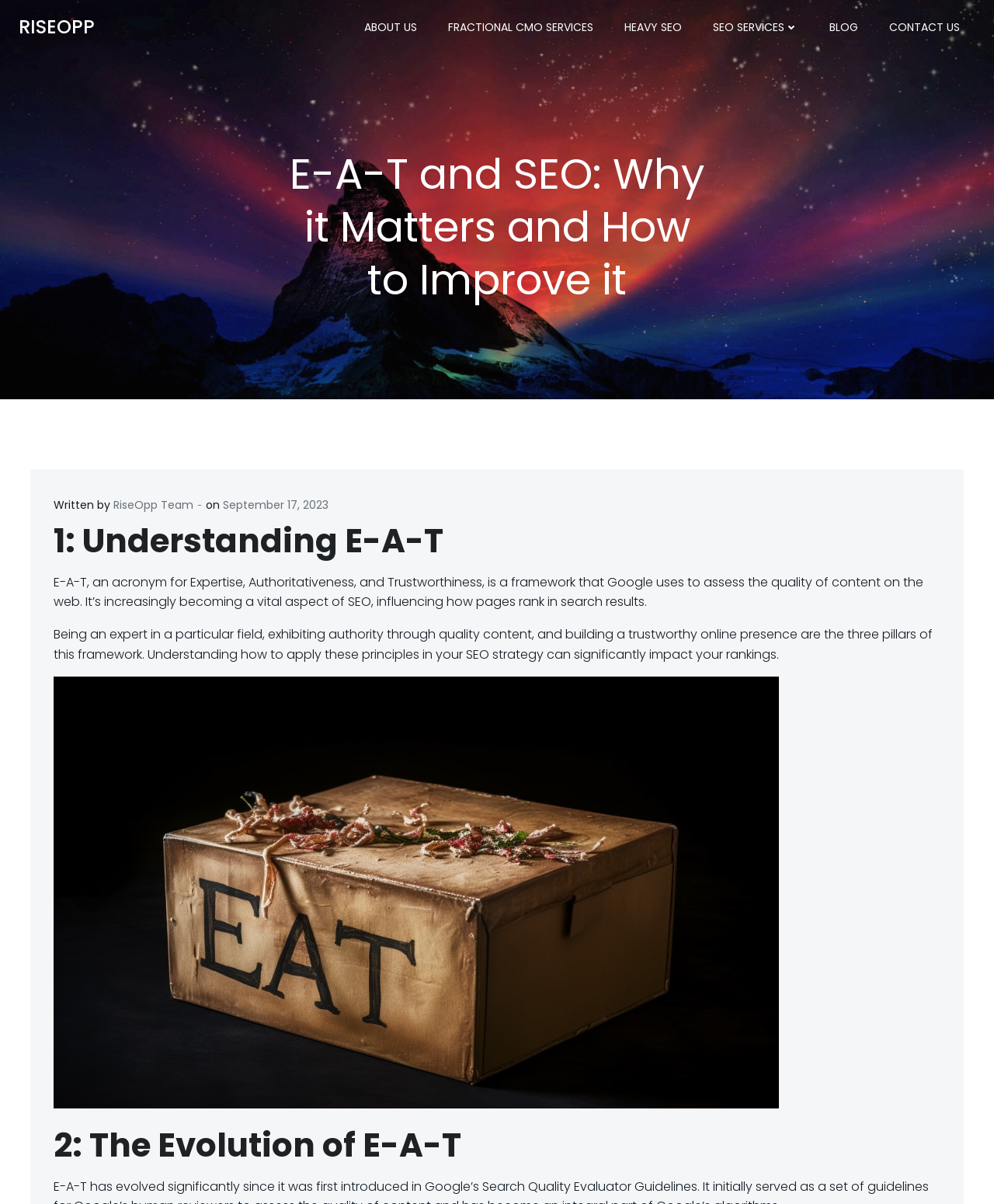Refer to the element description September 17, 2023 and identify the corresponding bounding box in the screenshot. Format the coordinates as (top-left x, top-left y, bottom-right x, bottom-right y) with values in the range of 0 to 1.

[0.224, 0.413, 0.33, 0.426]